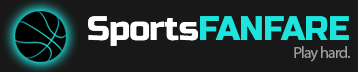Explain the details of the image you are viewing.

The image showcases the logo of "Sports Fanfare," featuring a stylized basketball graphic that emphasizes the dynamic nature of the sports community. The bold typography highlights "Sports" in white, contrasted by a vibrant "FANFARE" in a striking turquoise color, embodying energy and enthusiasm. Below the main title, the tagline "Play hard." reinforces a commitment to sportsmanship and competitive spirit. This logo encapsulates the essence of the platform, aimed at engaging fans and promoting various sporting events, including the notable Breeders Cup 2016. The overall design effectively conveys a modern and sporty aesthetic, inviting sports enthusiasts to explore the offerings and join in the excitement.